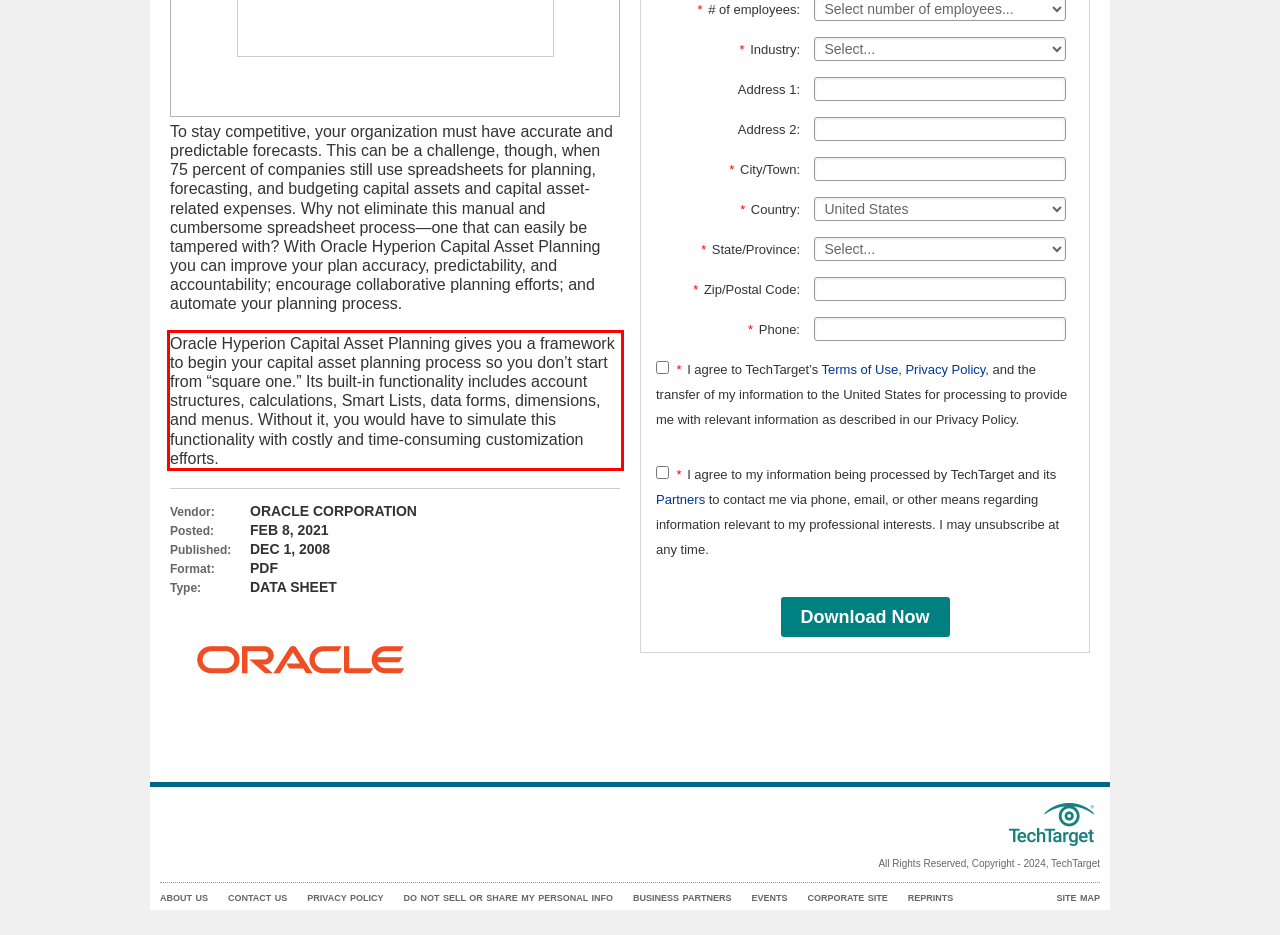Please analyze the provided webpage screenshot and perform OCR to extract the text content from the red rectangle bounding box.

Oracle Hyperion Capital Asset Planning gives you a framework to begin your capital asset planning process so you don’t start from “square one.” Its built-in functionality includes account structures, calculations, Smart Lists, data forms, dimensions, and menus. Without it, you would have to simulate this functionality with costly and time-consuming customization efforts.